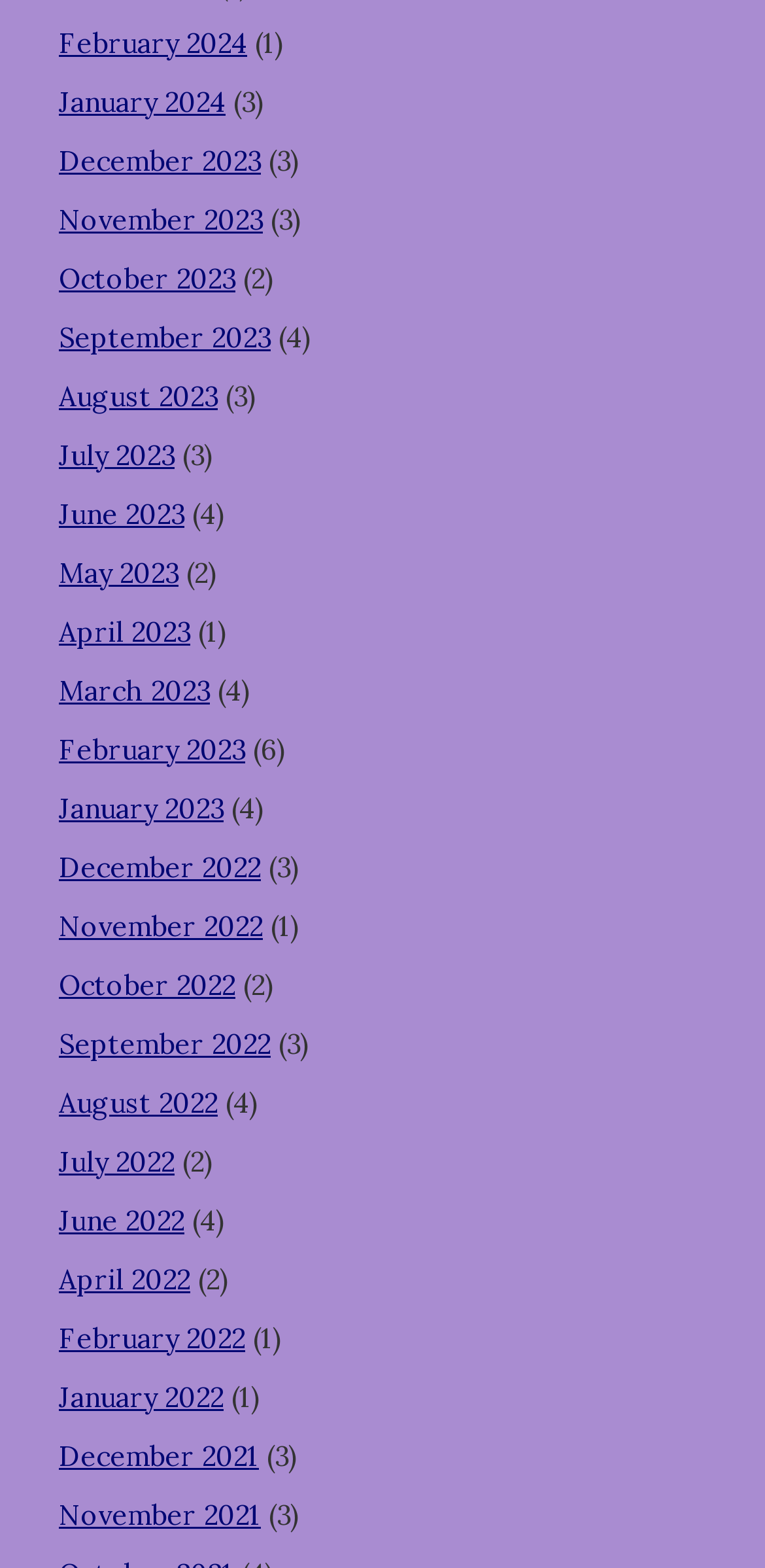Show me the bounding box coordinates of the clickable region to achieve the task as per the instruction: "Access August 2023".

[0.077, 0.241, 0.285, 0.264]